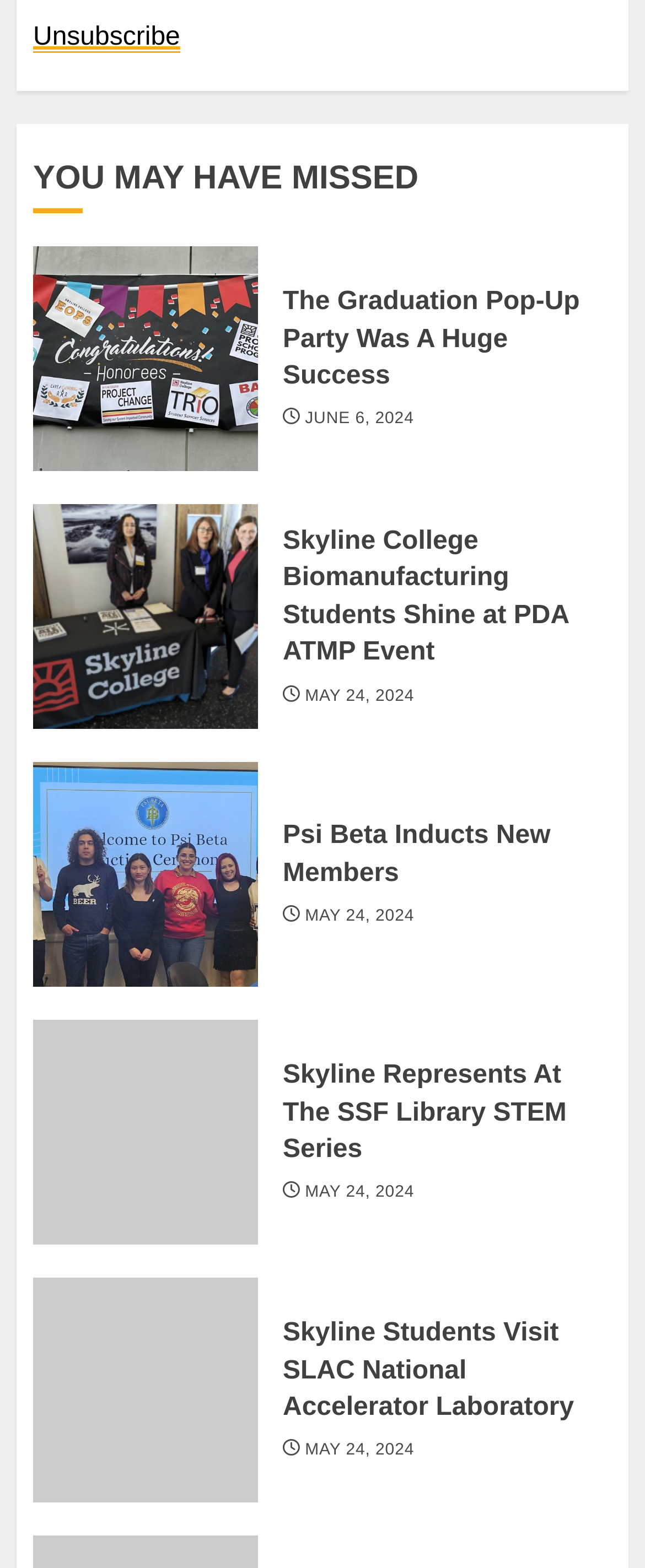Locate the bounding box coordinates of the clickable area needed to fulfill the instruction: "access December 2023".

None